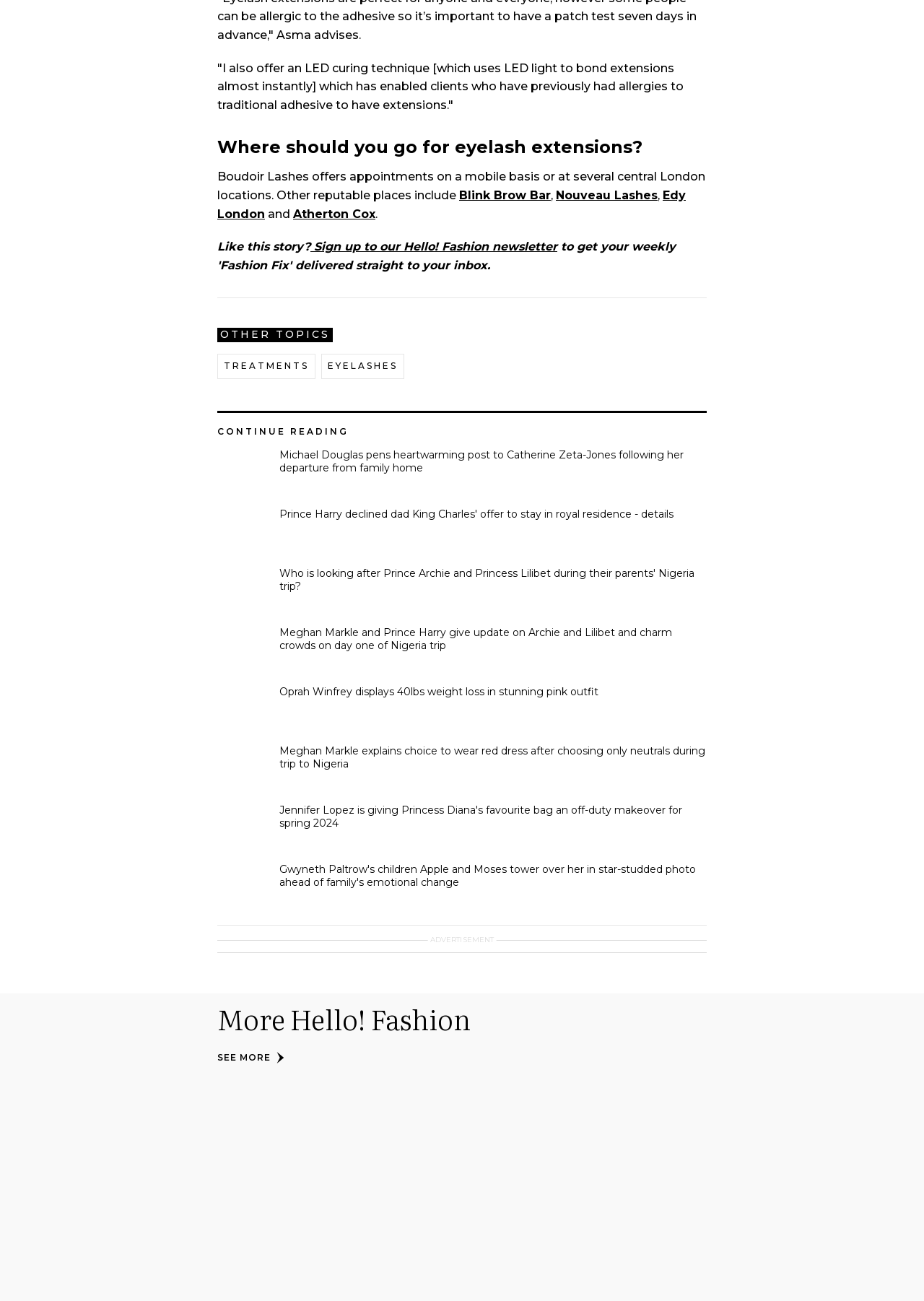Give a one-word or one-phrase response to the question:
What is the purpose of the link 'Sign up to our Hello! Fashion newsletter'?

To sign up for a newsletter